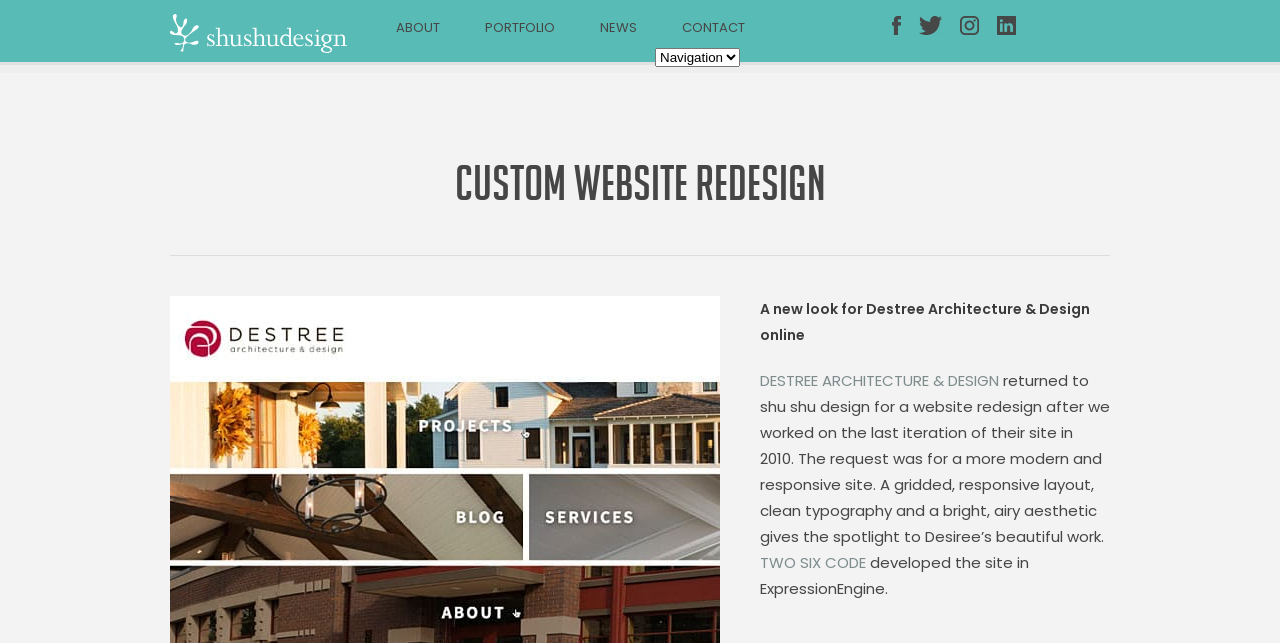Create a detailed description of the webpage's content and layout.

The webpage is about a custom website redesign project for Destree Architecture & Design by shu shu design. At the top, there are six links: "ABOUT", "PORTFOLIO", "NEWS", "CONTACT", "FACEBOOK", "TWITTER", "INSTAGRAM", and "LINKEDIN", aligned horizontally across the page. Below these links, there is a heading "CUSTOM WEBSITE REDESIGN" in a larger font size. 

Underneath the heading, there is a subheading "A new look for Destree Architecture & Design online" followed by a link to "DESTREE ARCHITECTURE & DESIGN". A paragraph of text describes the project, stating that Destree Architecture & Design returned to shu shu design for a website redesign, aiming for a more modern and responsive site with a gridded layout, clean typography, and a bright aesthetic. 

At the bottom of the paragraph, there is a link to "TWO SIX CODE", and a sentence stating that the site was developed in ExpressionEngine. On the right side of the page, there is a combobox, which is not expanded.